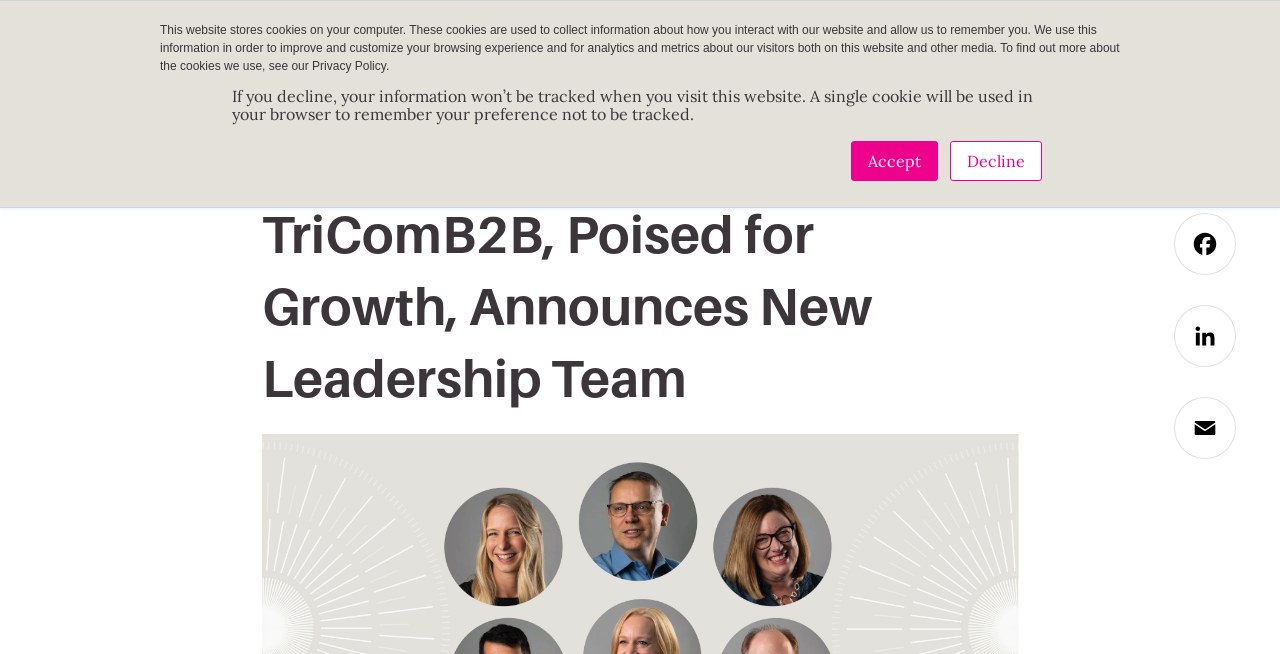What are the main sections of the website?
Please ensure your answer is as detailed and informative as possible.

The links 'Team', 'Portfolio', 'Agency Philosophy', 'Global Reach', 'Capabilities', 'Resources', and 'Blogs' are located at the top and bottom of the webpage, suggesting that they are the main sections of the website.